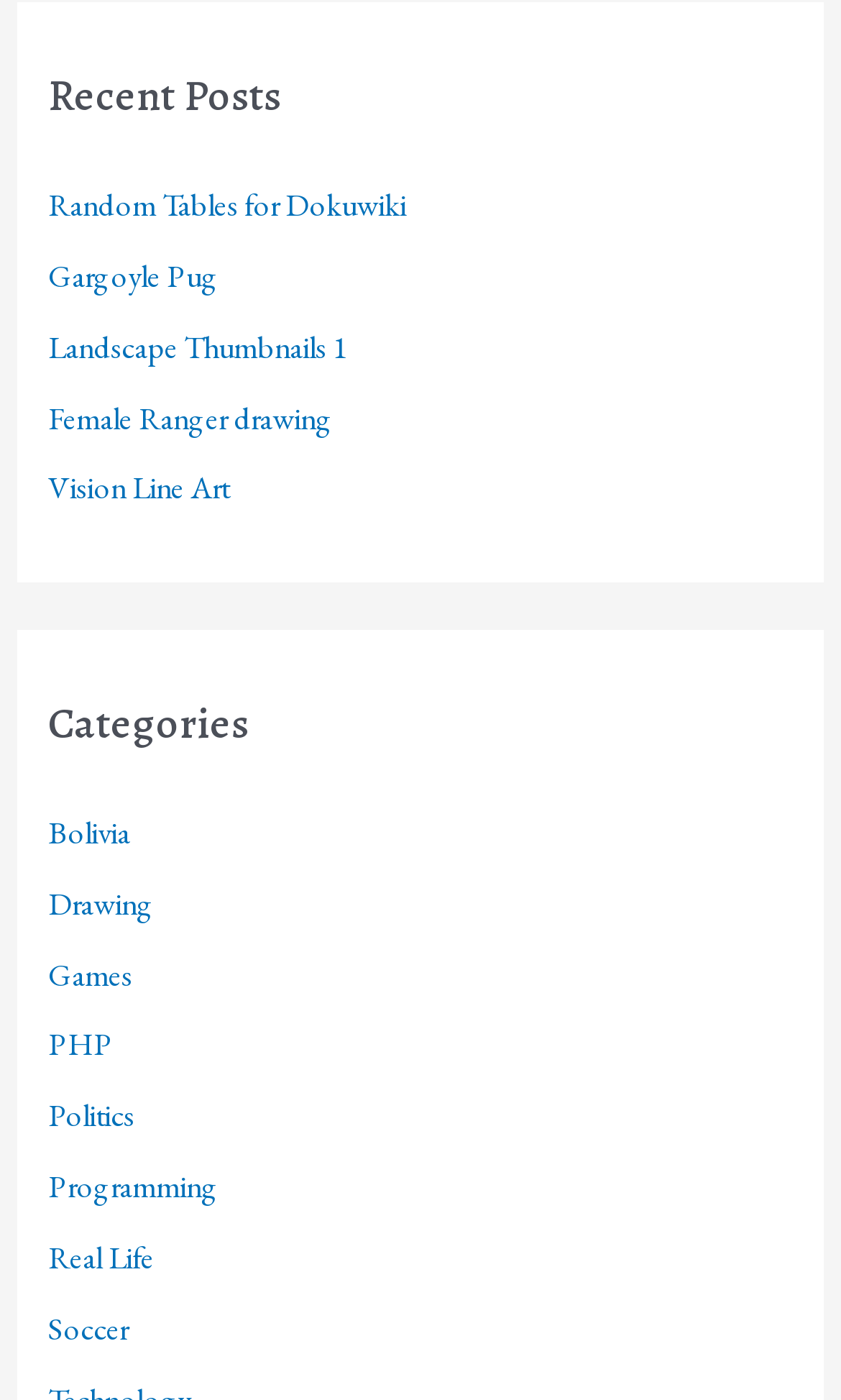Locate the bounding box of the UI element based on this description: "Random Tables for Dokuwiki". Provide four float numbers between 0 and 1 as [left, top, right, bottom].

[0.058, 0.131, 0.483, 0.16]